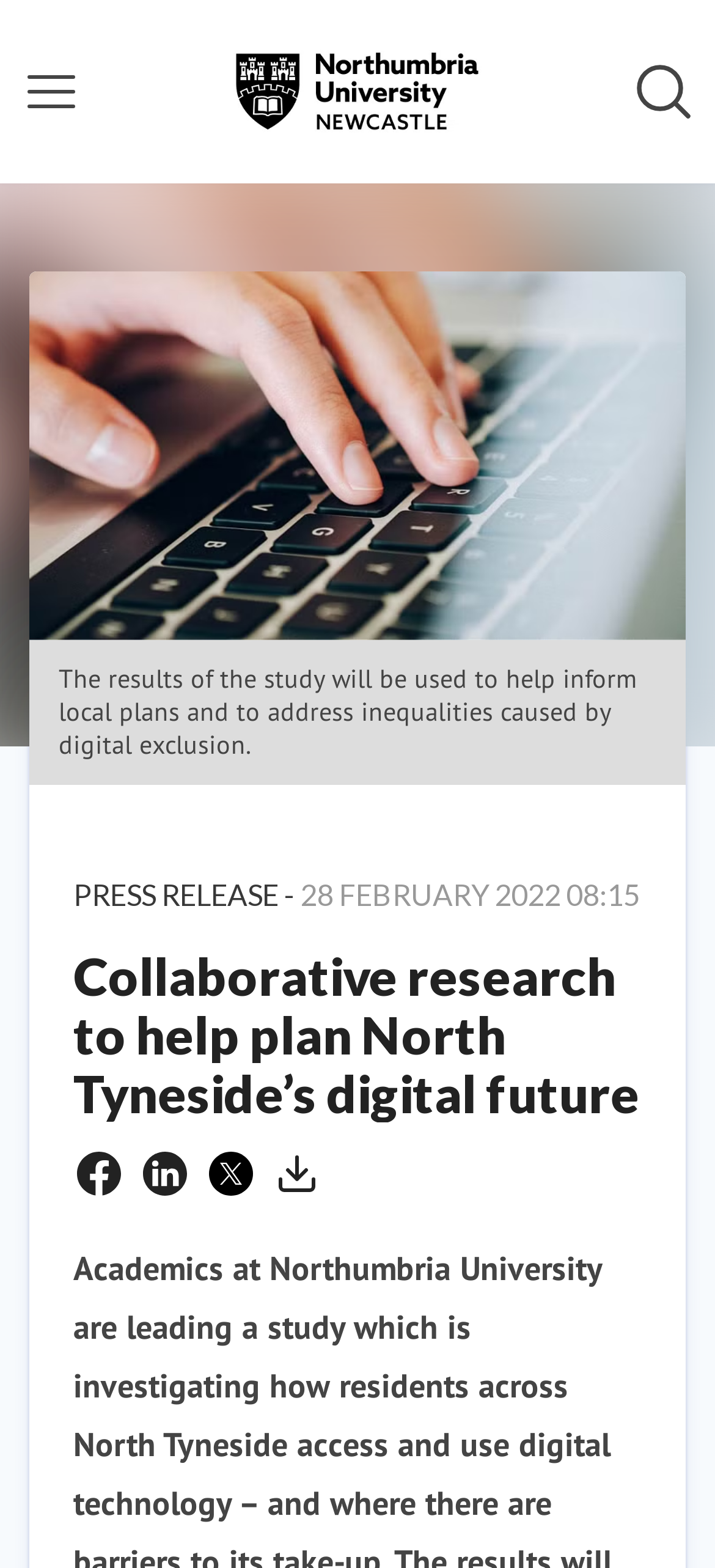Specify the bounding box coordinates of the element's area that should be clicked to execute the given instruction: "Share on Facebook". The coordinates should be four float numbers between 0 and 1, i.e., [left, top, right, bottom].

[0.108, 0.734, 0.169, 0.762]